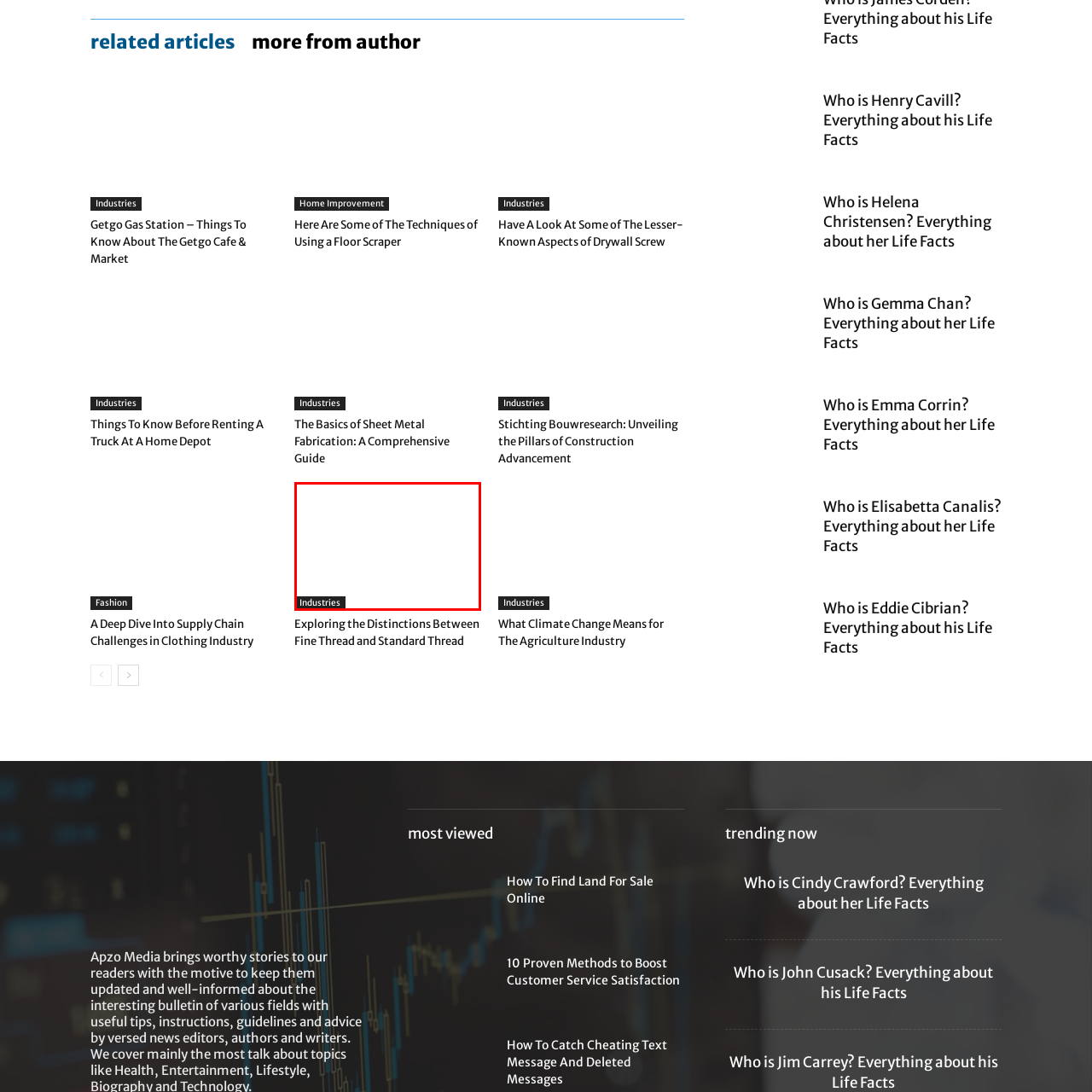What type of content is focused on in this section?
Please examine the image within the red bounding box and provide your answer using just one word or phrase.

Industry-related content